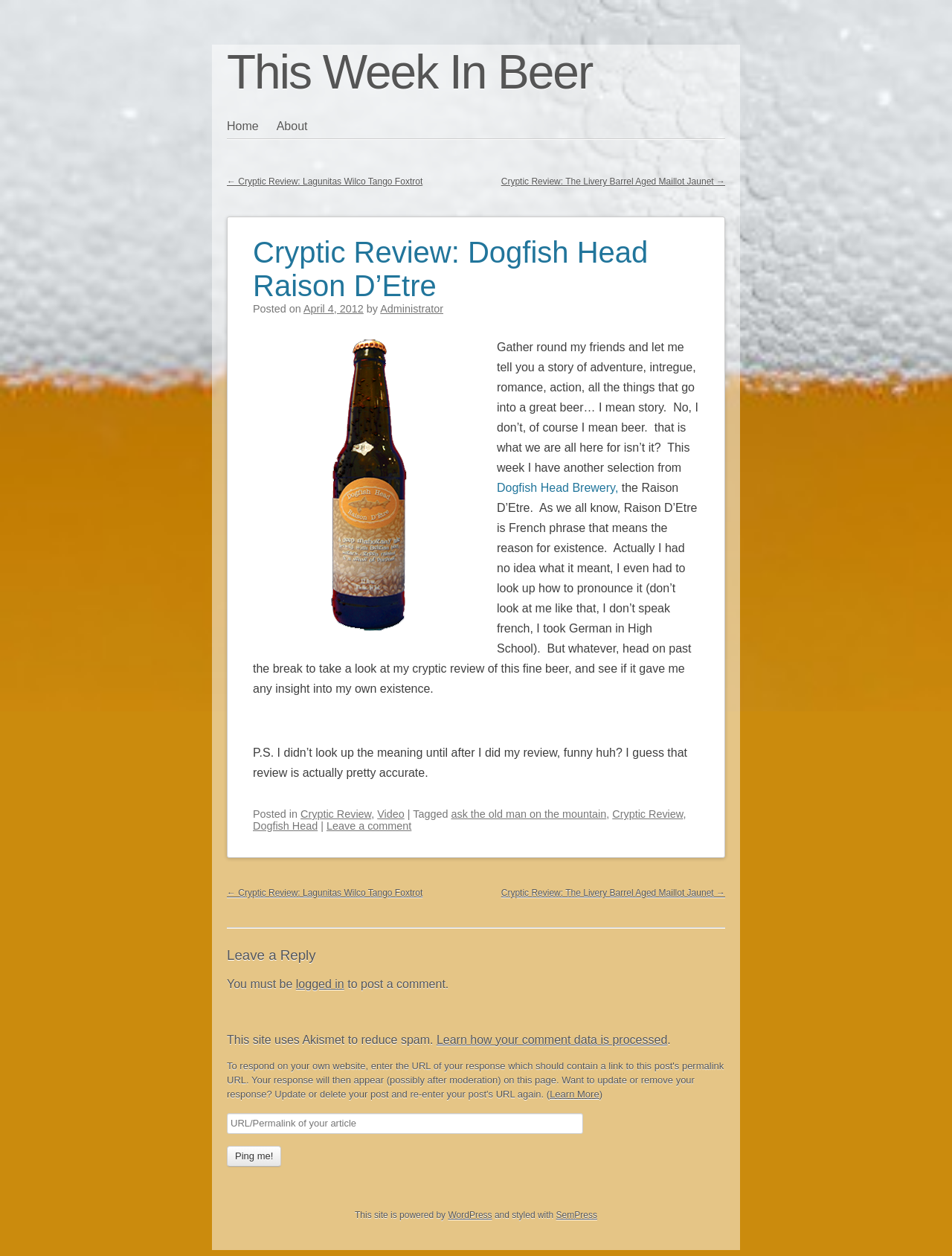Please identify the bounding box coordinates of the area that needs to be clicked to fulfill the following instruction: "Leave a comment."

[0.343, 0.653, 0.432, 0.662]